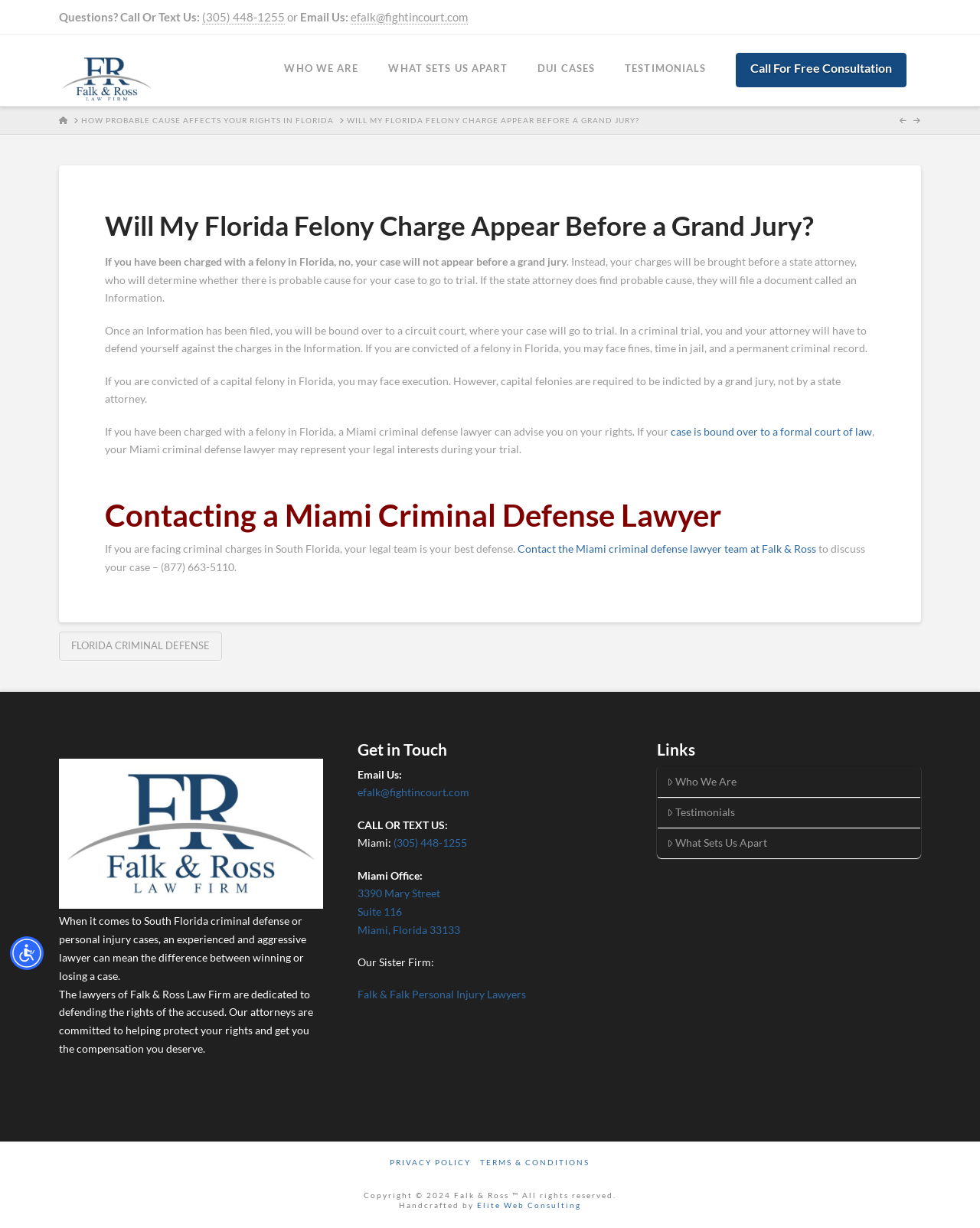Please give a short response to the question using one word or a phrase:
What is the difference between a grand jury and a state attorney?

a grand jury indicts capital felonies, a state attorney files an Information